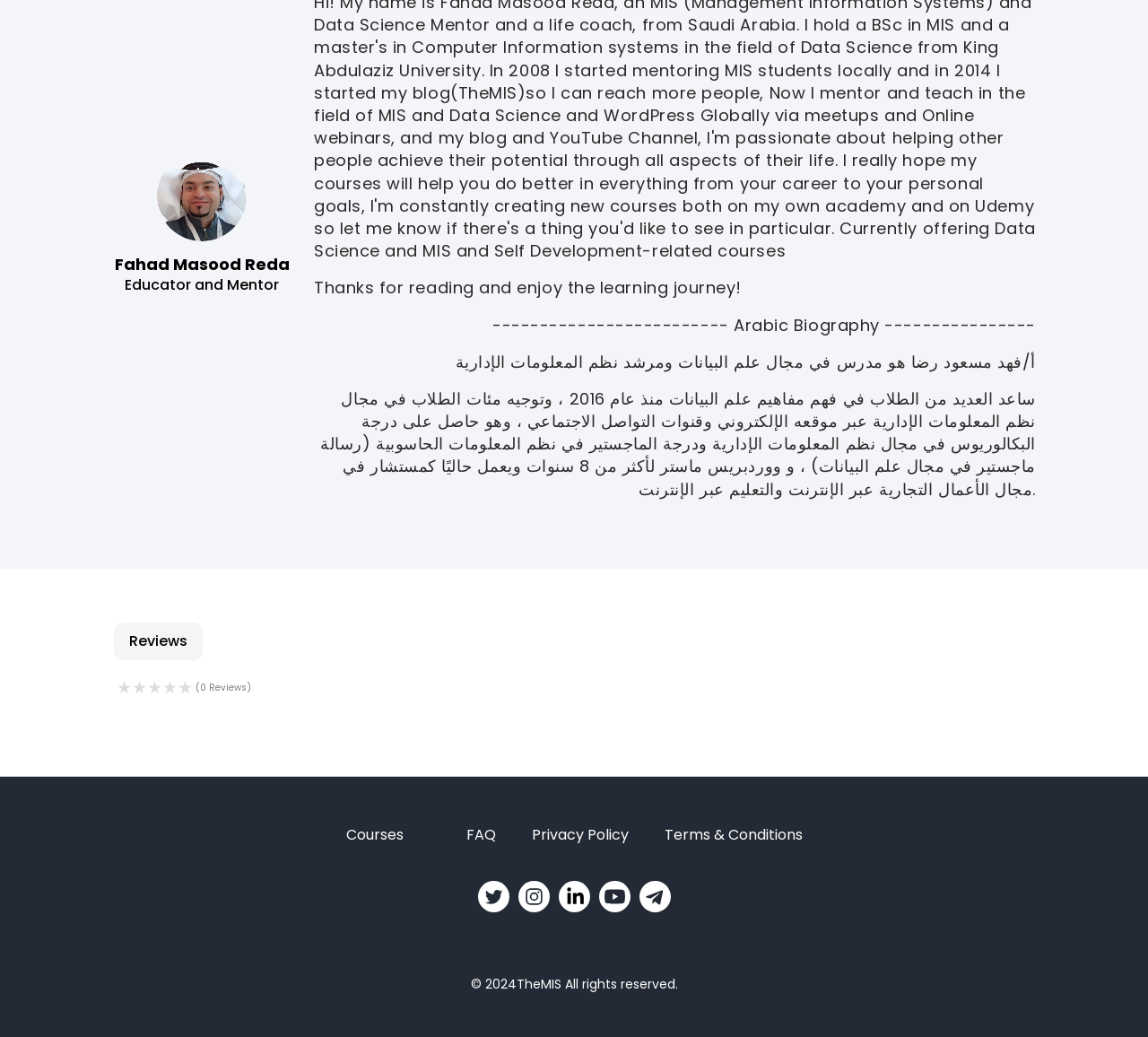Please identify the coordinates of the bounding box for the clickable region that will accomplish this instruction: "Go to Courses page".

[0.297, 0.791, 0.355, 0.82]